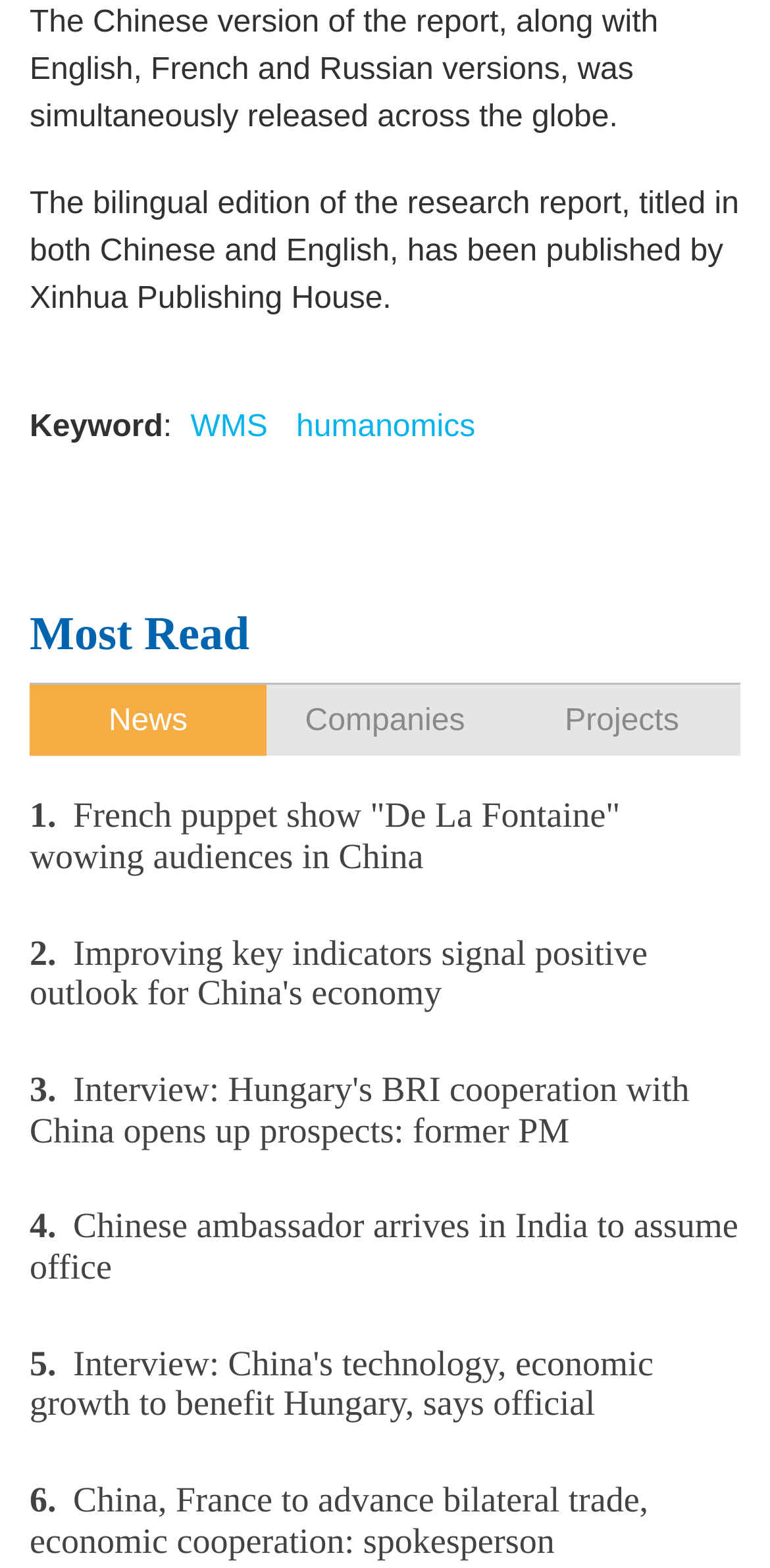Identify the bounding box coordinates of the clickable region required to complete the instruction: "Explore the 'Companies' section". The coordinates should be given as four float numbers within the range of 0 and 1, i.e., [left, top, right, bottom].

[0.396, 0.449, 0.604, 0.471]